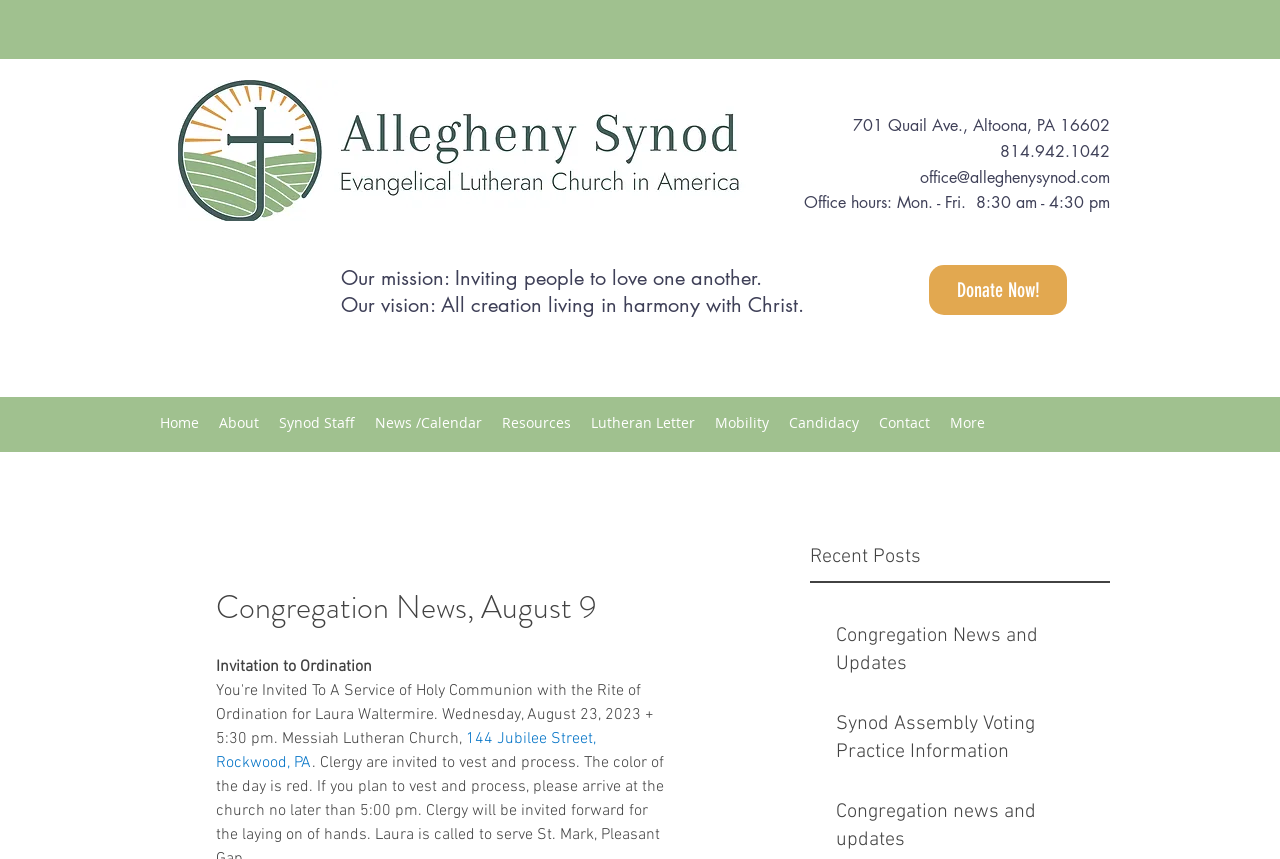Describe in detail what you see on the webpage.

This webpage appears to be the official website of the Allegheny Synod, a Lutheran organization. At the top left corner, there is a horizontal logo of the Allegheny Synod, accompanied by a link to the logo. Below the logo, there is a block of contact information, including an address, phone number, and email address. 

To the right of the contact information, there is a section with the organization's mission and vision statements. Below this section, there is a "Donate Now!" link. 

The main navigation menu is located at the top right corner, with links to various sections of the website, including "Home", "About", "Synod Staff", "News/Calendar", "Resources", and "Contact". 

The main content area is divided into two sections. The left section has a heading "Congregation News, August 9" and features an article with an invitation to an ordination service for Laura Waltermire at Messiah Lutheran Church. The article includes the date, time, and location of the service.

The right section has a heading "Recent Posts" and lists three recent news articles, including "Congregation News and Updates", "Synod Assembly Voting Practice Information", and another article with the same title as the webpage, "Congregation News, August 9". Each article has a link to read more.